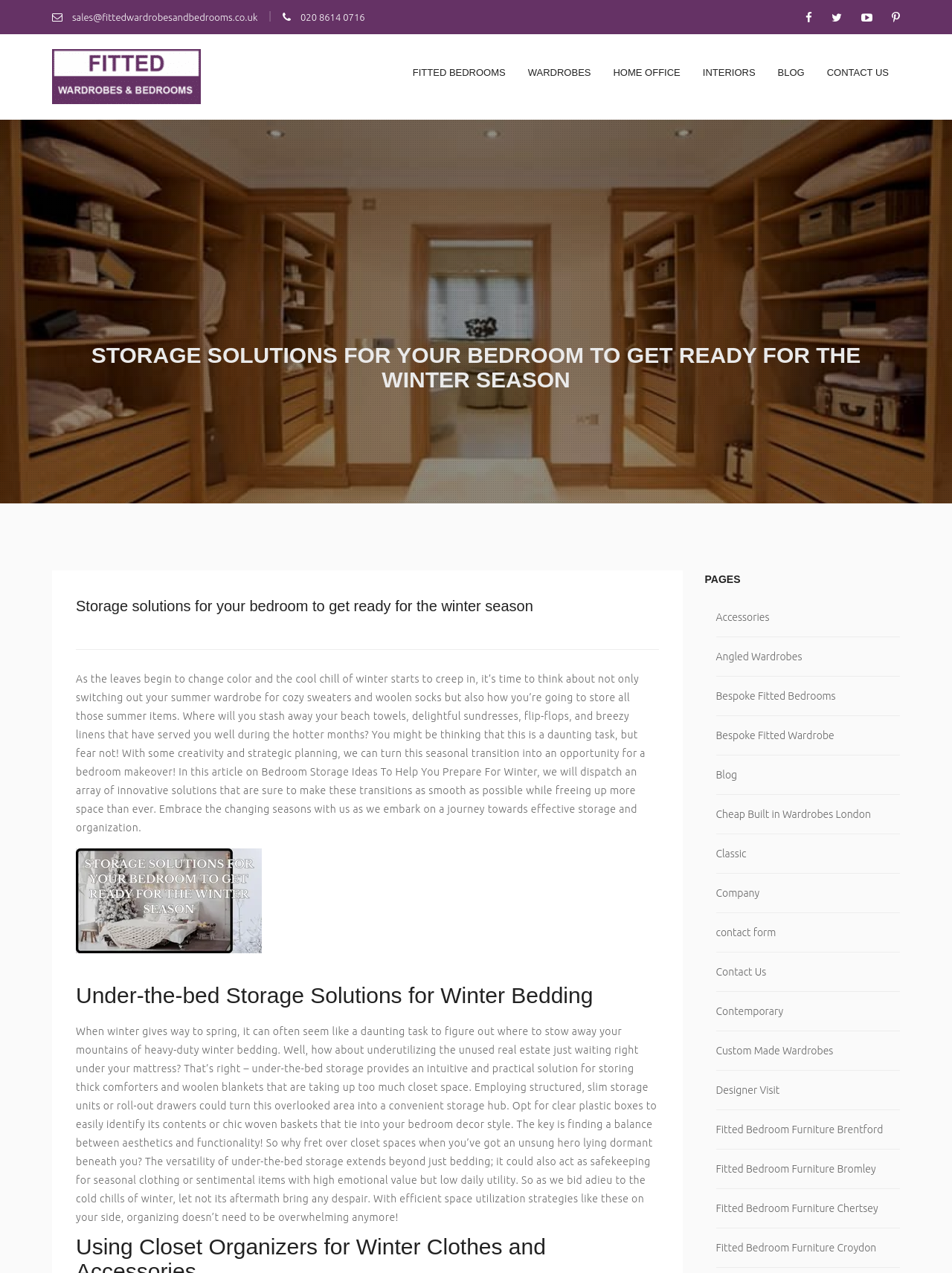Based on the image, please elaborate on the answer to the following question:
What is the company's contact information?

The company's contact information is provided at the top of the page, including an email address 'sales@fittedwardrobesandbedrooms.co.uk' and a phone number '020 8614 0716'.